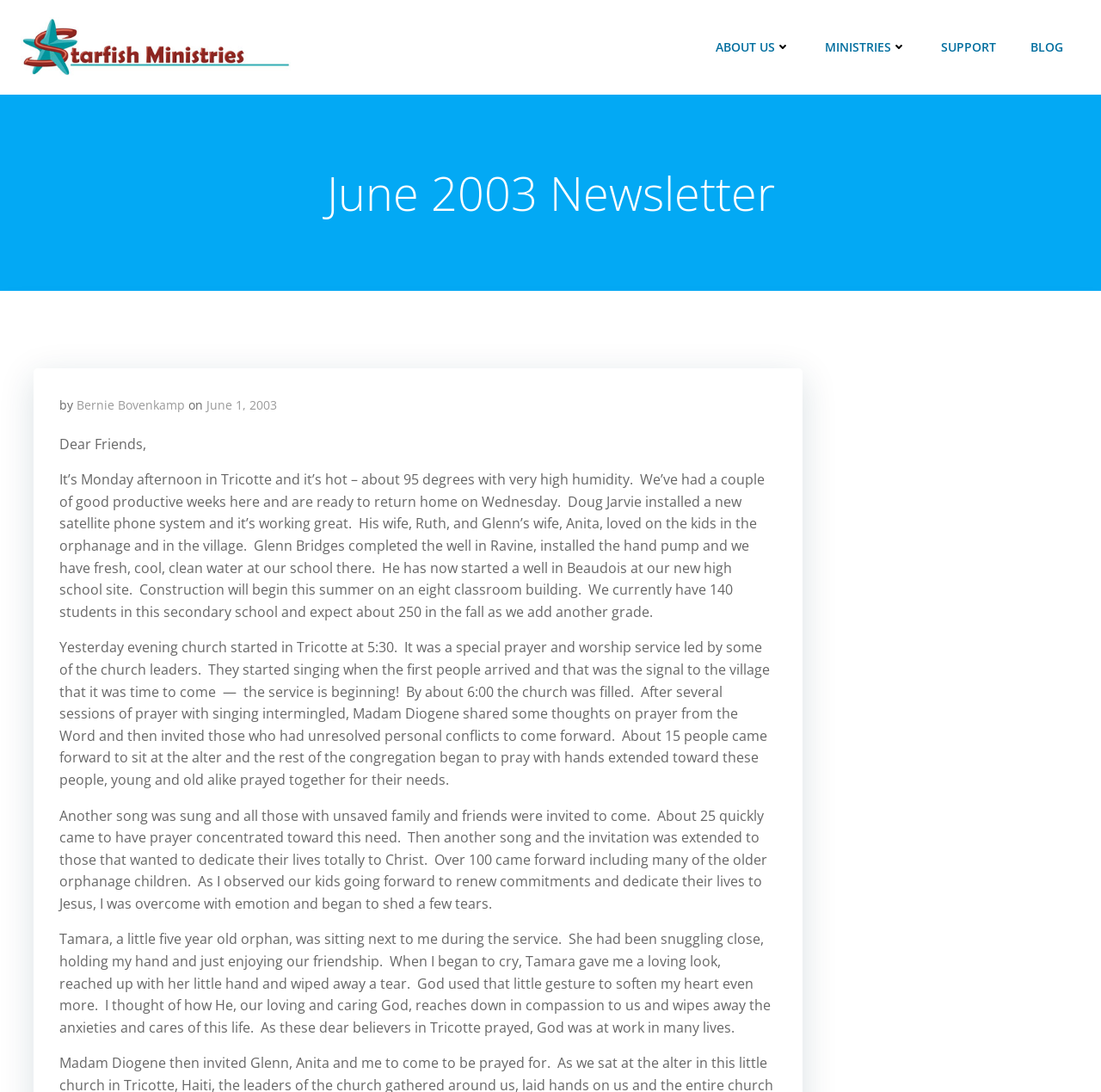Create a full and detailed caption for the entire webpage.

The webpage is a newsletter from Starfish Ministries, dated June 2003. At the top, there are five links: an empty link, followed by "ABOUT US", "MINISTRIES", "SUPPORT", and "BLOG", aligned horizontally across the page.

Below these links, there is a heading that reads "June 2003 Newsletter". Following this heading, there is a section with text that reads "by Bernie Bovenkamp on June 1, 2003".

The main content of the newsletter is a series of paragraphs written by Bernie Bovenkamp, describing his experiences in Tricotte. The text is divided into four sections, each describing a different aspect of his trip, including the installation of a new satellite phone system, the completion of a well in Ravine, and a special prayer and worship service at the church in Tricotte.

The text is written in a personal and reflective tone, with Bernie sharing his emotions and thoughts about the experiences he had during his trip. There are also descriptions of the people he met, including the church leaders and the children in the orphanage.

At the bottom of the page, there is a copyright notice that reads "© 2024 Starfish Ministries. Created for free using WordPress and Colibri".